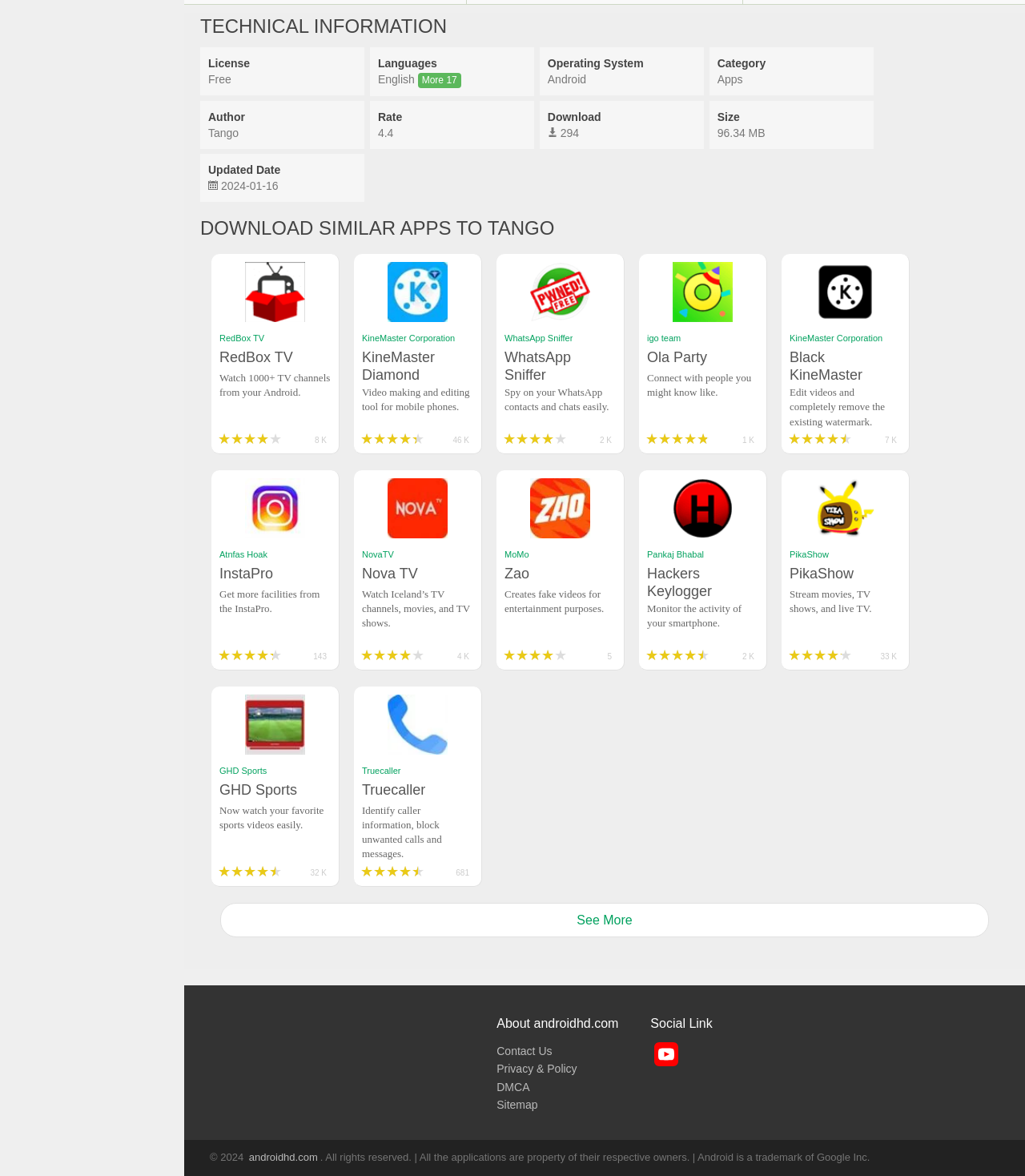Identify the bounding box coordinates of the region I need to click to complete this instruction: "Click the 'More 17' button".

[0.408, 0.062, 0.45, 0.075]